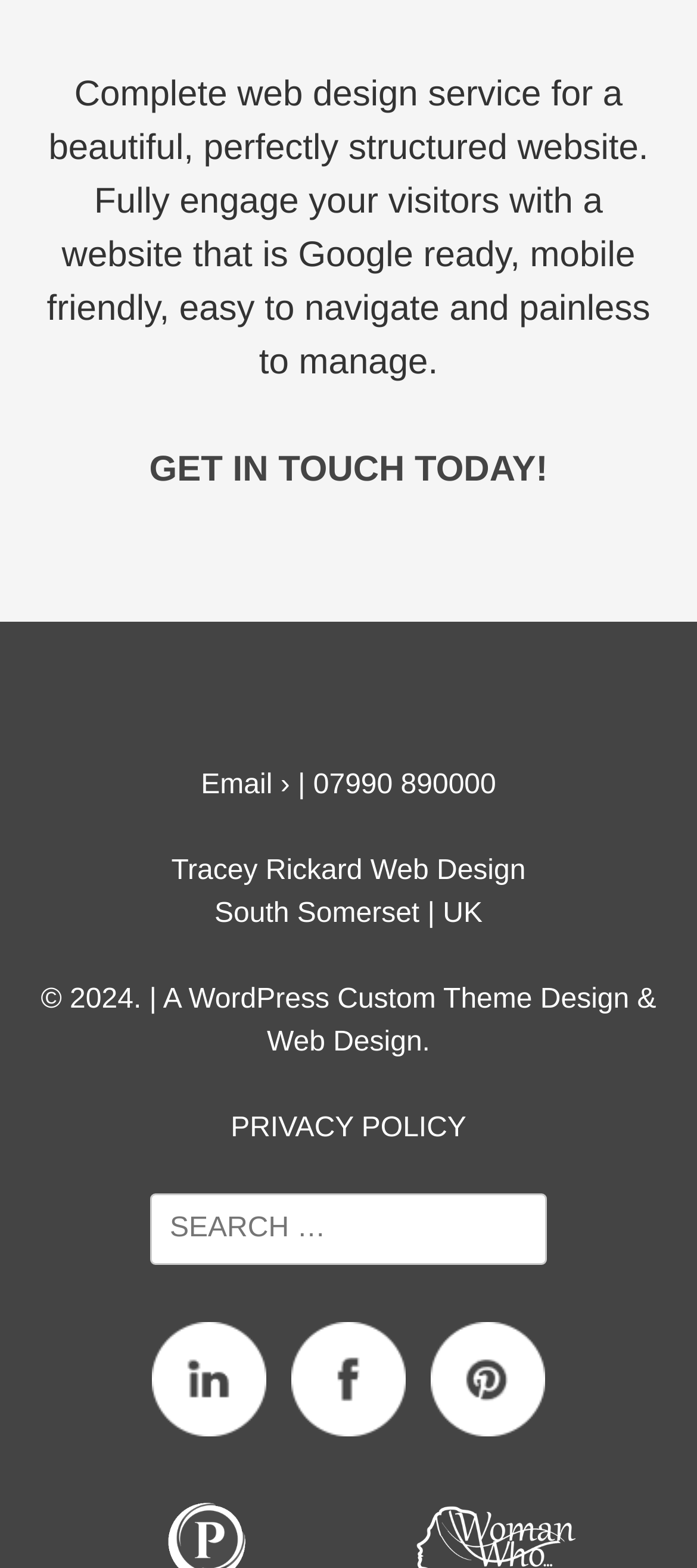Determine the bounding box coordinates (top-left x, top-left y, bottom-right x, bottom-right y) of the UI element described in the following text: Tracey Rickard Web Design

[0.246, 0.546, 0.754, 0.565]